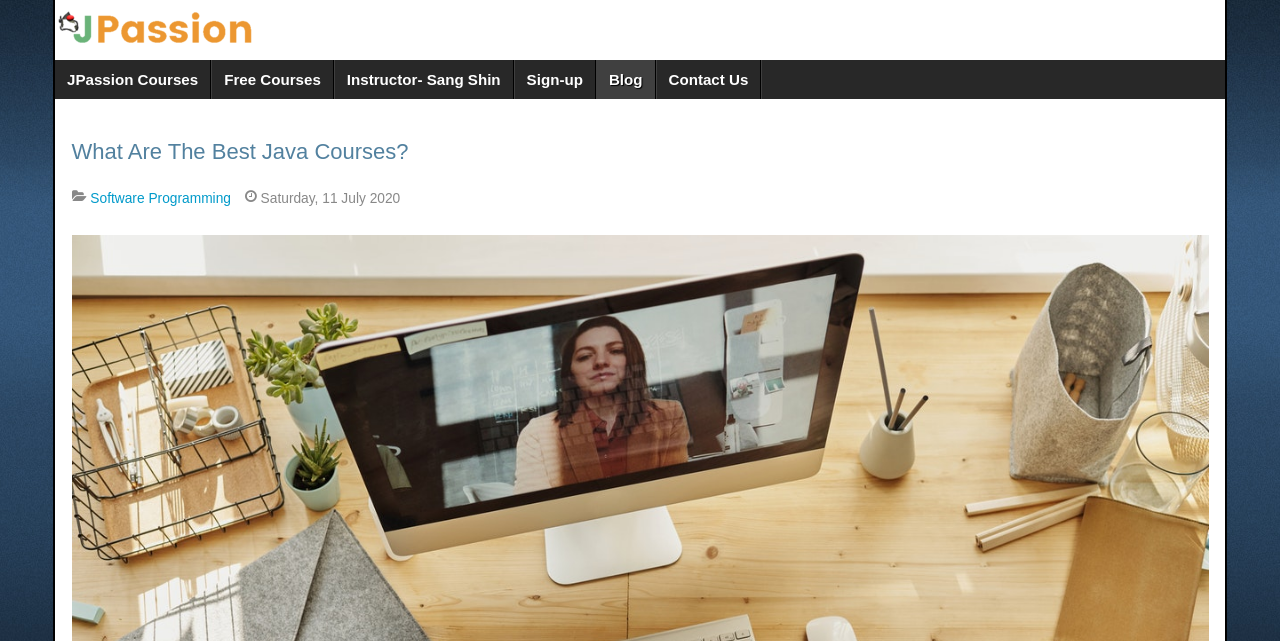Determine the bounding box coordinates for the clickable element to execute this instruction: "visit the 'JPassion Courses' page". Provide the coordinates as four float numbers between 0 and 1, i.e., [left, top, right, bottom].

[0.043, 0.094, 0.165, 0.154]